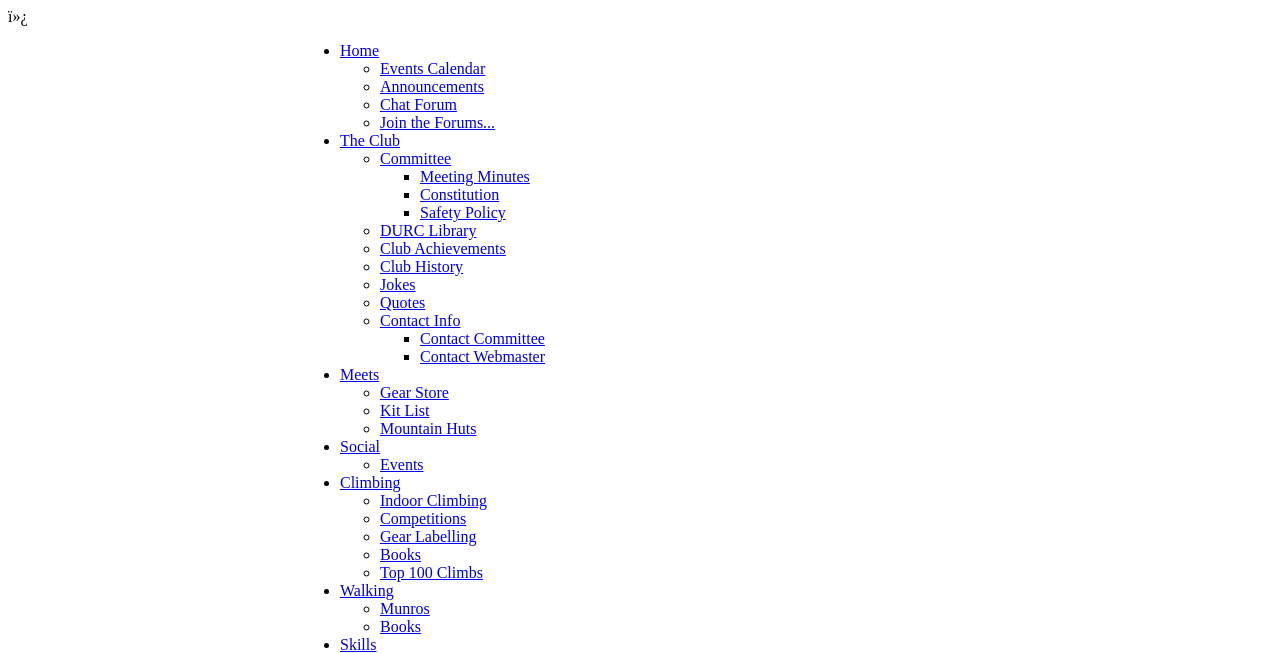What is the 'Events Calendar' link used for?
Kindly answer the question with as much detail as you can.

The 'Events Calendar' link is one of the main navigation links on the webpage, suggesting that it is an important feature of the club's website. Therefore, the purpose of this link is to view the events calendar, possibly to stay updated on upcoming events or meetings.